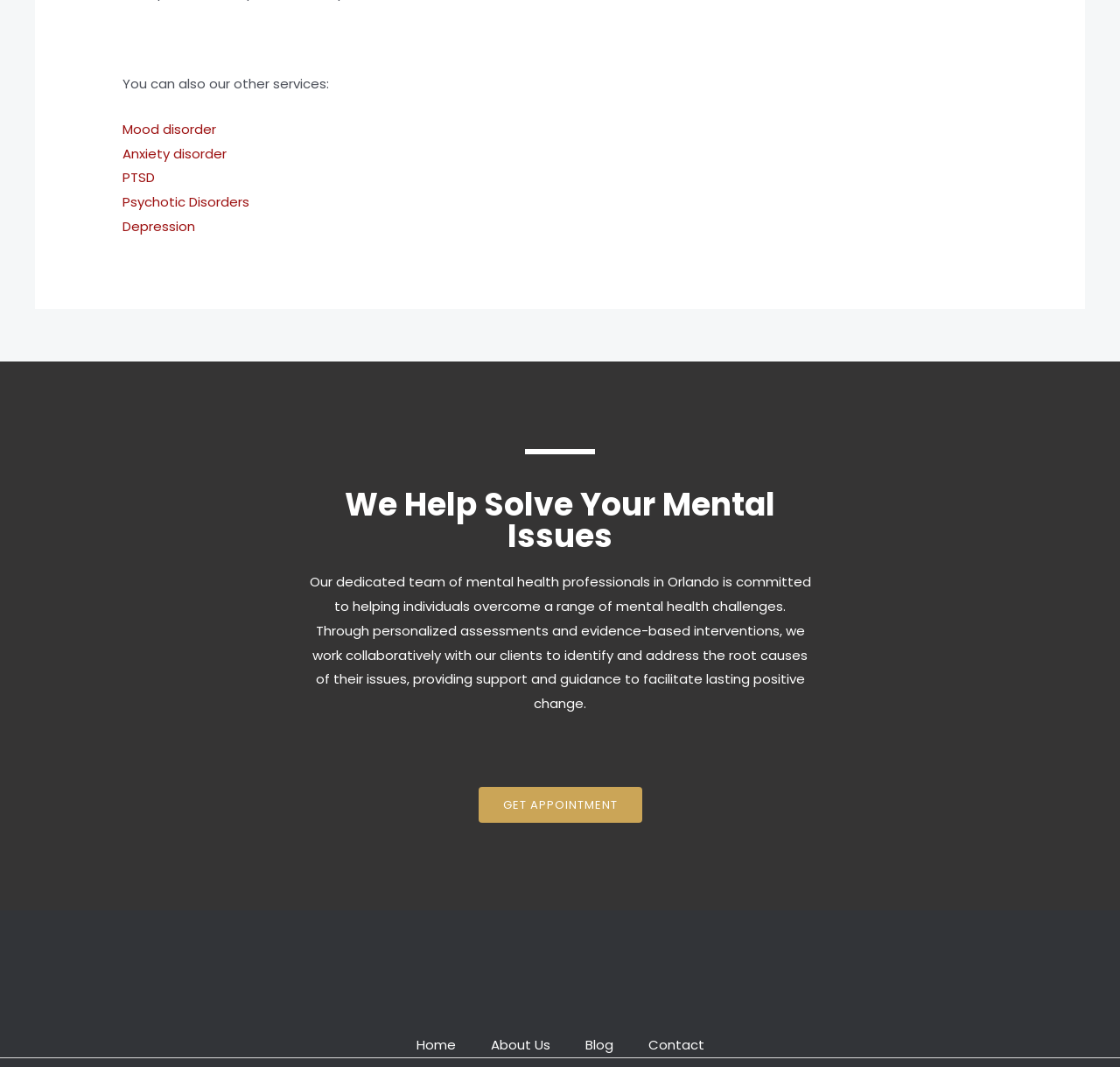Please identify the bounding box coordinates of the area that needs to be clicked to follow this instruction: "Learn about mood disorder".

[0.109, 0.112, 0.193, 0.129]